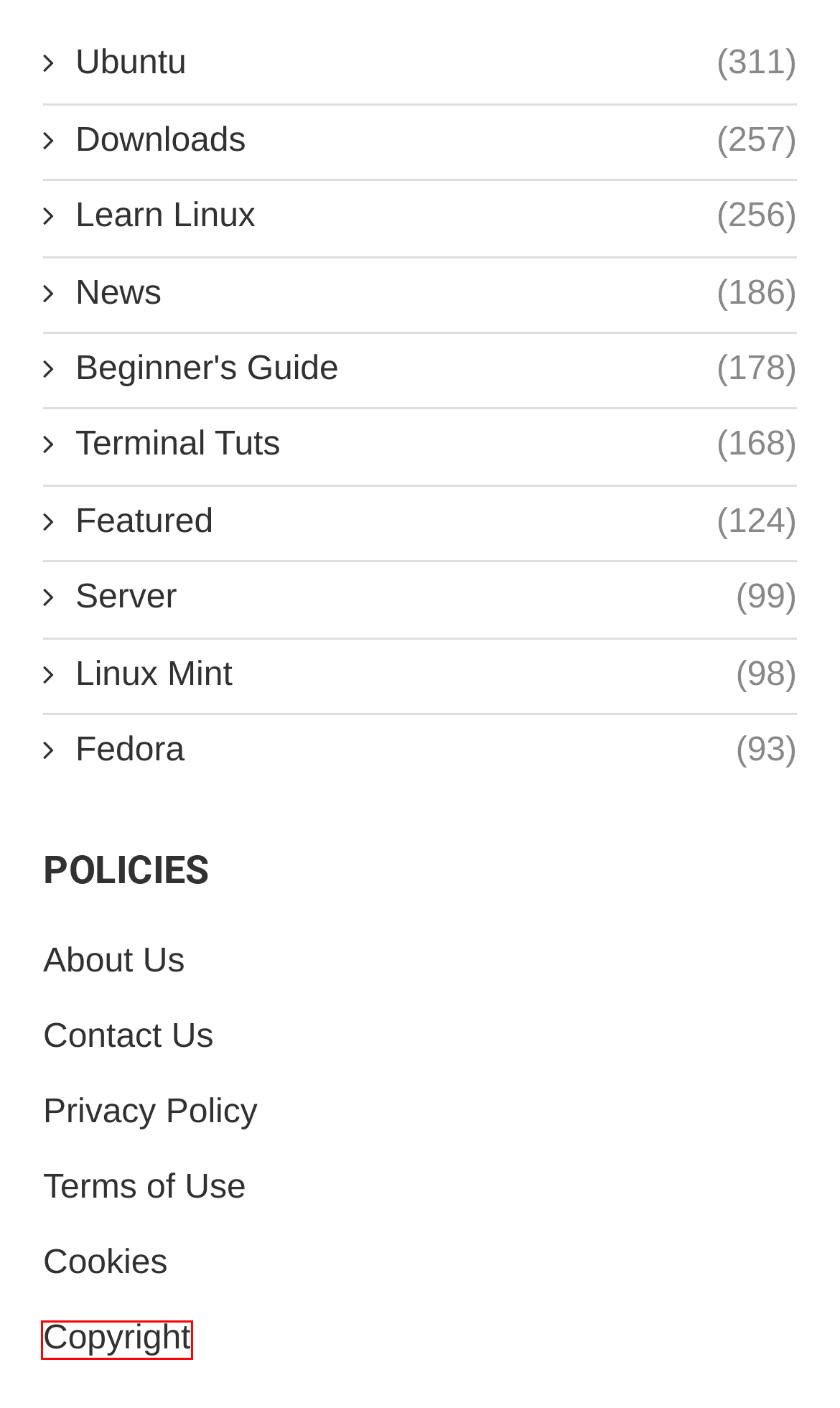Inspect the provided webpage screenshot, concentrating on the element within the red bounding box. Select the description that best represents the new webpage after you click the highlighted element. Here are the candidates:
A. Subscribe to Free FOSS Linux Newsletter
B. News  - FOSS Linux
C. Fedora  - FOSS Linux
D. Linux Mint  - FOSS Linux
E. Best Ubuntu Flavors You Should Try | FOSS Linux
F. Copyright | FOSS Linux
G. Featured  - FOSS Linux
H. Ubuntu  - FOSS Linux

F